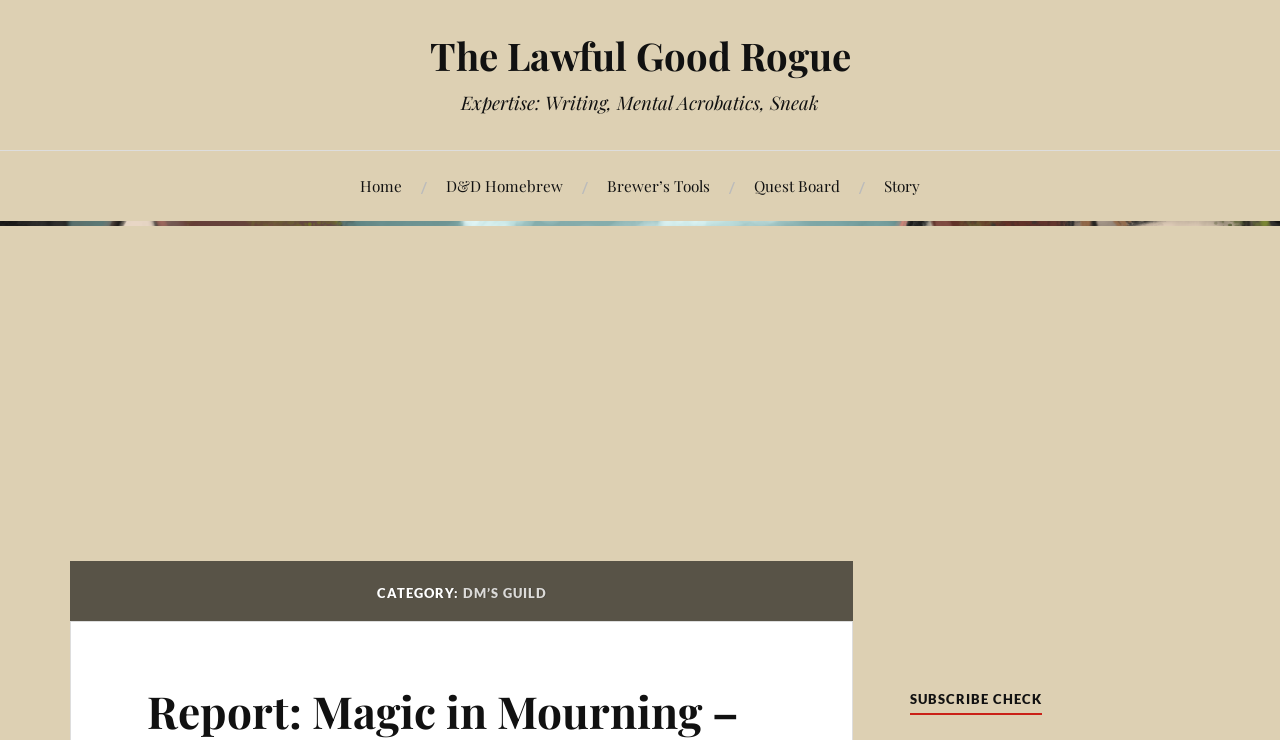What is the category of the current page?
Based on the image, answer the question with as much detail as possible.

I found the answer by looking at the heading element with the text 'CATEGORY: DM’S GUILD' which is a child of the HeaderAsNonLandmark element.